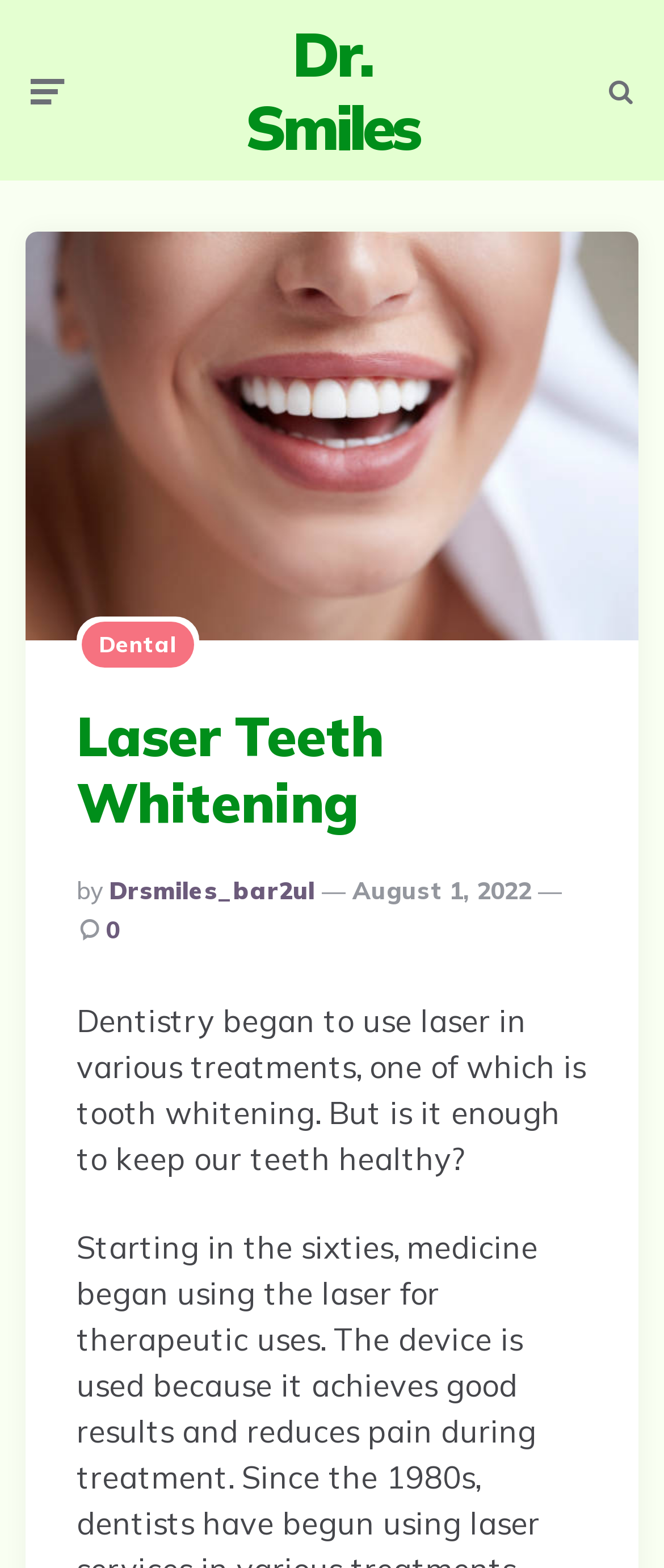What is the topic of the article?
Offer a detailed and full explanation in response to the question.

I determined the topic of the article by looking at the heading 'Laser Teeth Whitening' which is a prominent element on the webpage, indicating that the article is about this specific topic.